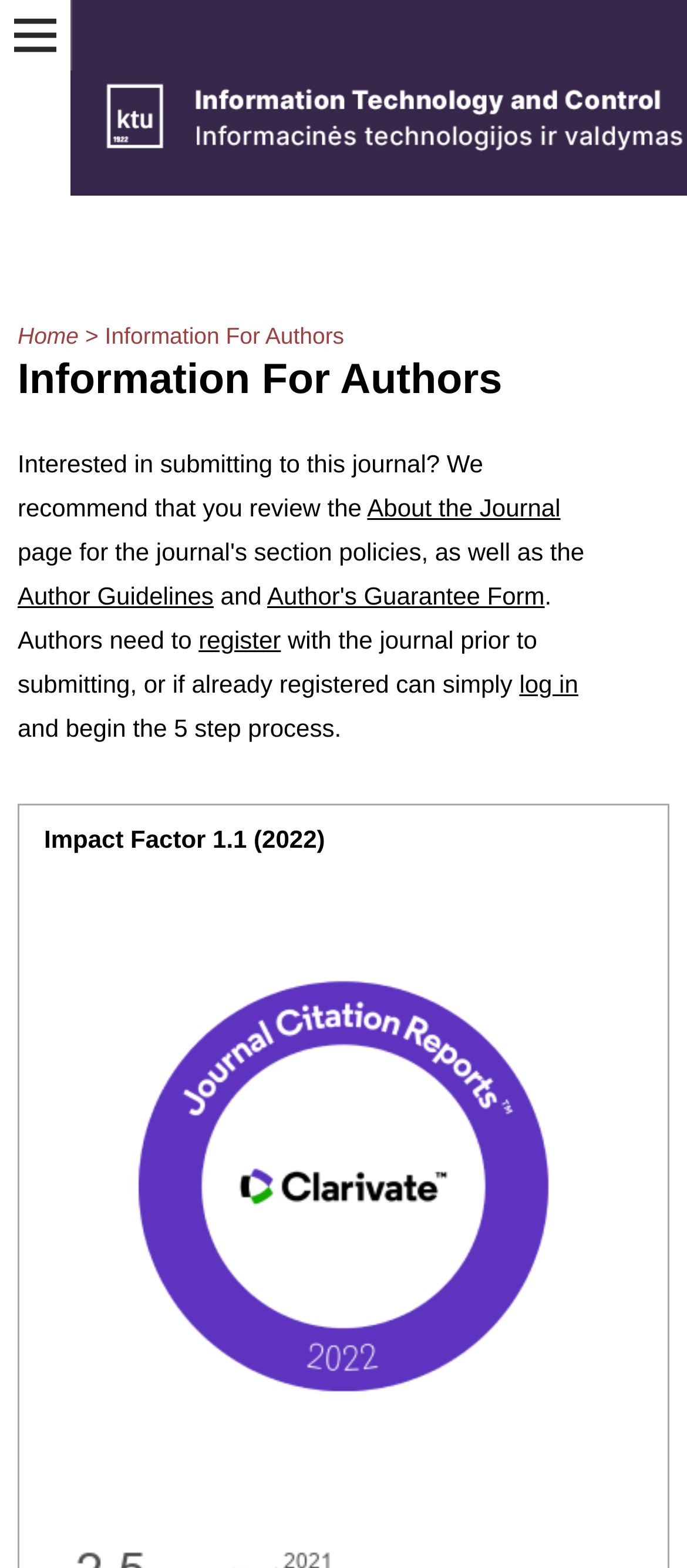Utilize the details in the image to give a detailed response to the question: What is the name of the journal?

I found the name of the journal by looking at the navigation element, which includes a link to the 'Home' page and a static text element that displays the journal's name.